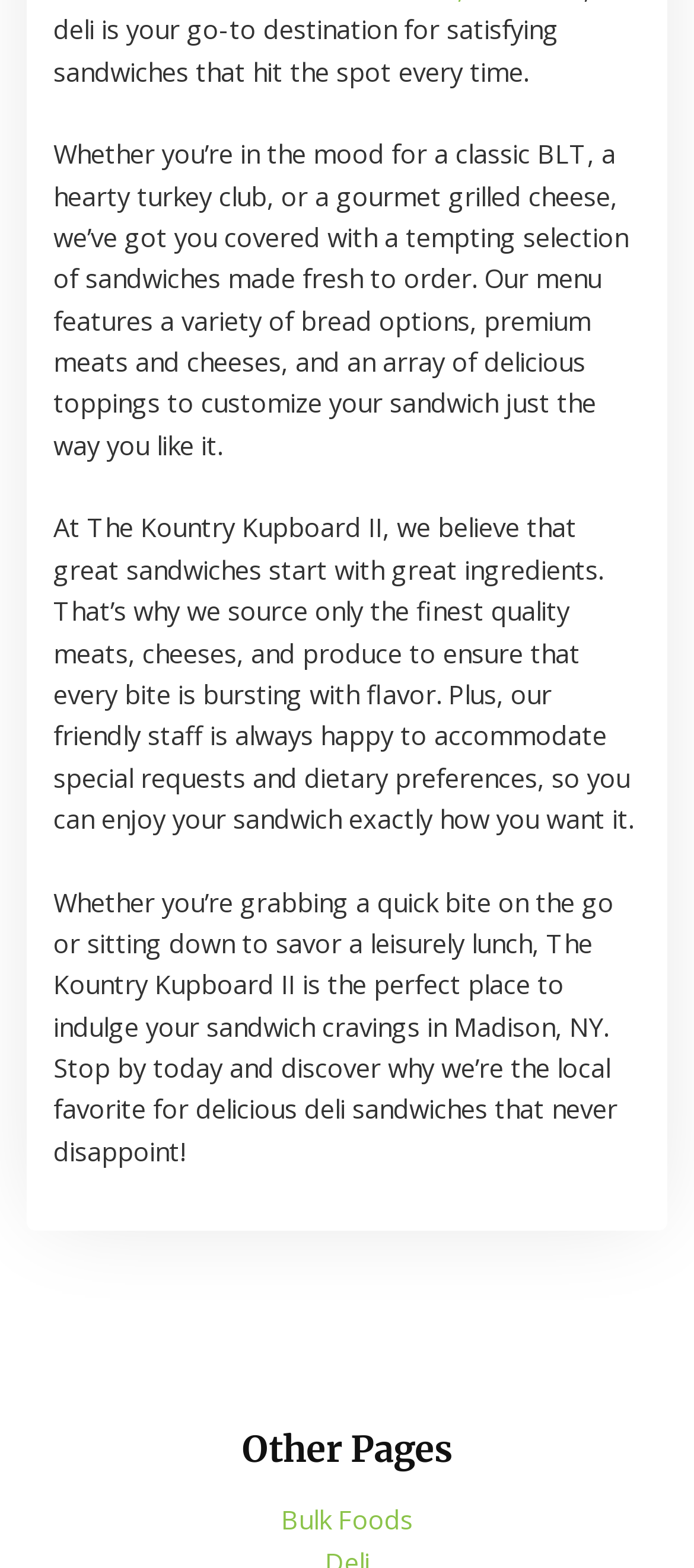Locate the bounding box coordinates of the clickable area needed to fulfill the instruction: "Click on Bulk Foods".

[0.405, 0.851, 0.595, 0.874]